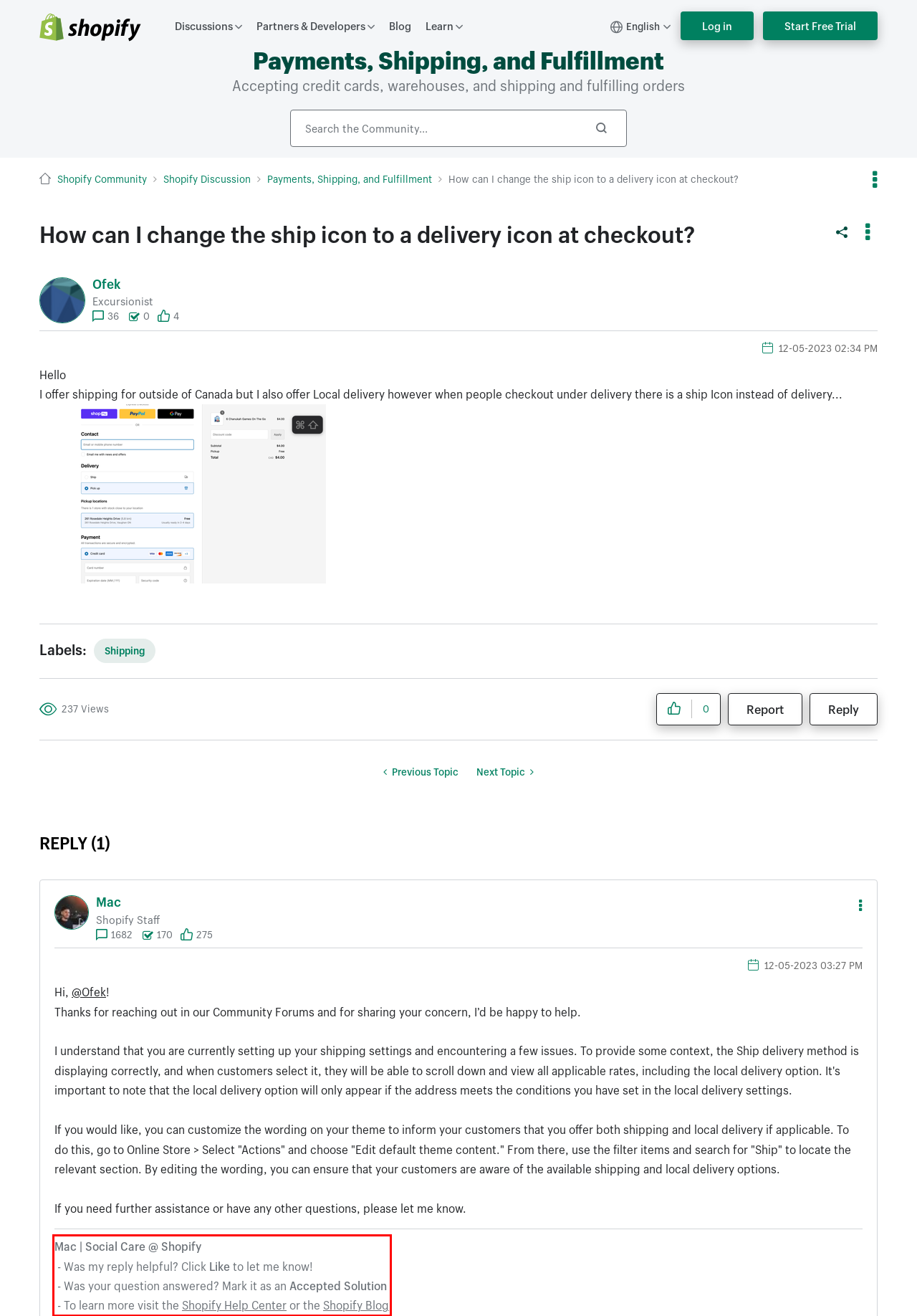Observe the screenshot of the webpage, locate the red bounding box, and extract the text content within it.

Mac | Social Care @ Shopify - Was my reply helpful? Click Like to let me know! - Was your question answered? Mark it as an Accepted Solution - To learn more visit the Shopify Help Center or the Shopify Blog